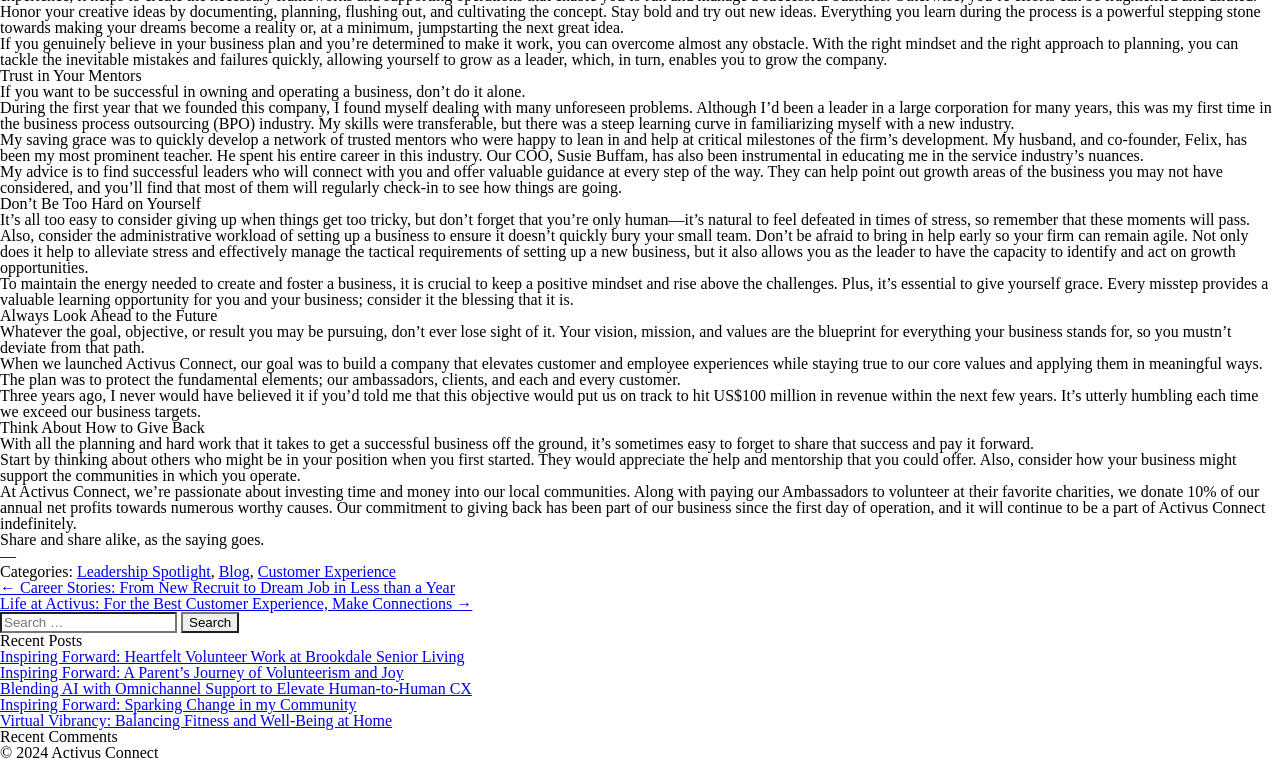Could you determine the bounding box coordinates of the clickable element to complete the instruction: "Click the 'Search' button"? Provide the coordinates as four float numbers between 0 and 1, i.e., [left, top, right, bottom].

[0.141, 0.804, 0.187, 0.832]